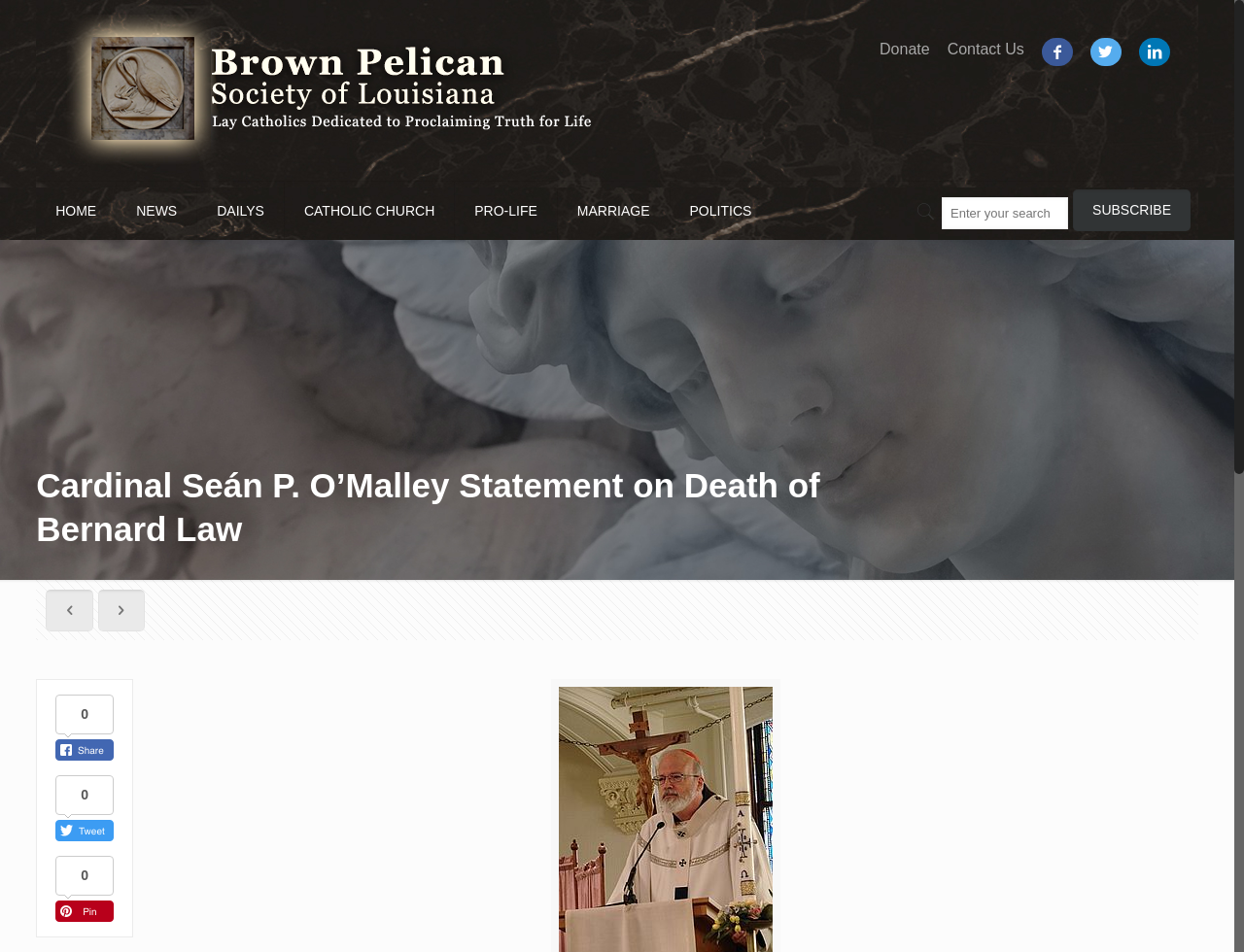Create a full and detailed caption for the entire webpage.

The webpage is about the Brown Pelican Society of Louisiana, which provides information on the teachings of the Catholic Church regarding important social issues in America and Louisiana. 

At the top left corner, there is a logo image of the organization, accompanied by a link to the homepage. Below the logo, there is a navigation menu with links to various sections, including HOME, NEWS, DAILYS, CATHOLIC CHURCH, PRO-LIFE, MARRIAGE, and POLITICS. 

On the top right side, there are links to Donate and Contact Us, followed by three social media icons. A search bar is located nearby, where users can enter their search queries. 

The main content of the webpage is a statement from Cardinal Seán P. O’Malley on the death of Bernard Law, which is presented as a heading. Below the heading, there are two links to share the content on social media platforms. 

At the bottom of the page, there is a small text "0" and a non-breaking space character, which may be used for formatting purposes.